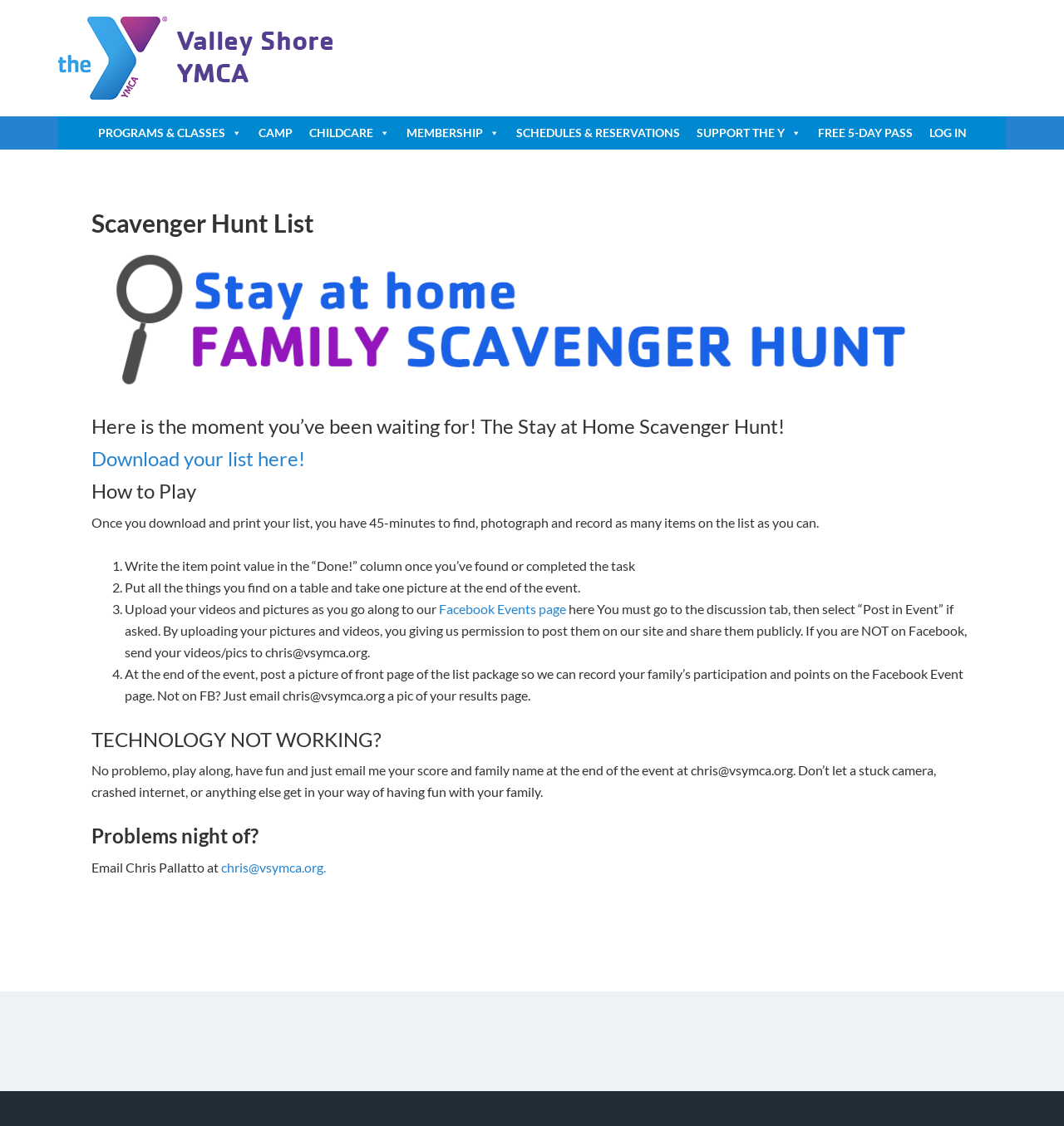Kindly provide the bounding box coordinates of the section you need to click on to fulfill the given instruction: "Click the 'chris@vsymca.org.' link".

[0.208, 0.763, 0.306, 0.777]